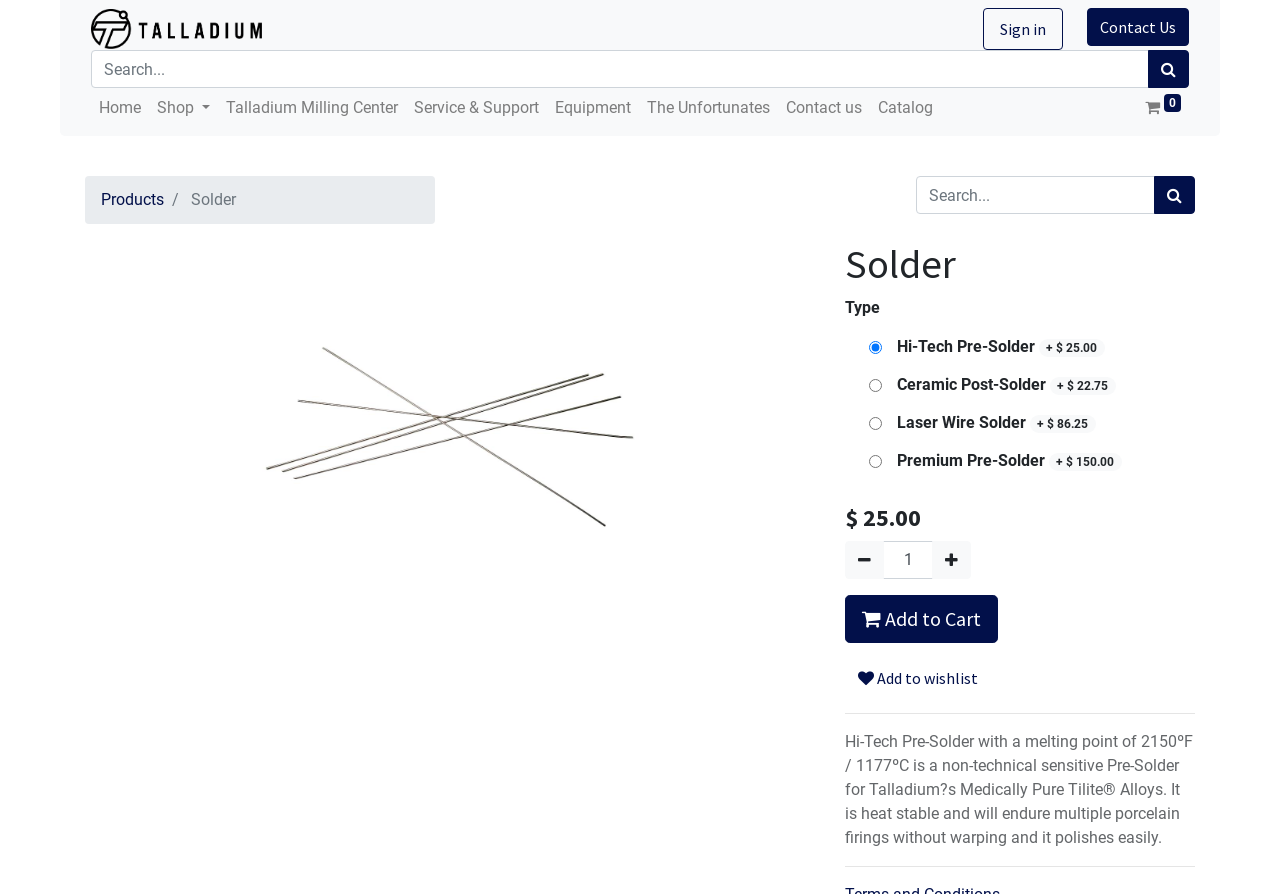What is the function of the 'Add to Cart' button?
Based on the visual information, provide a detailed and comprehensive answer.

I found a button element with the text ' Add to Cart'. The presence of this button and its text suggests that its function is to add the product to the cart when clicked.